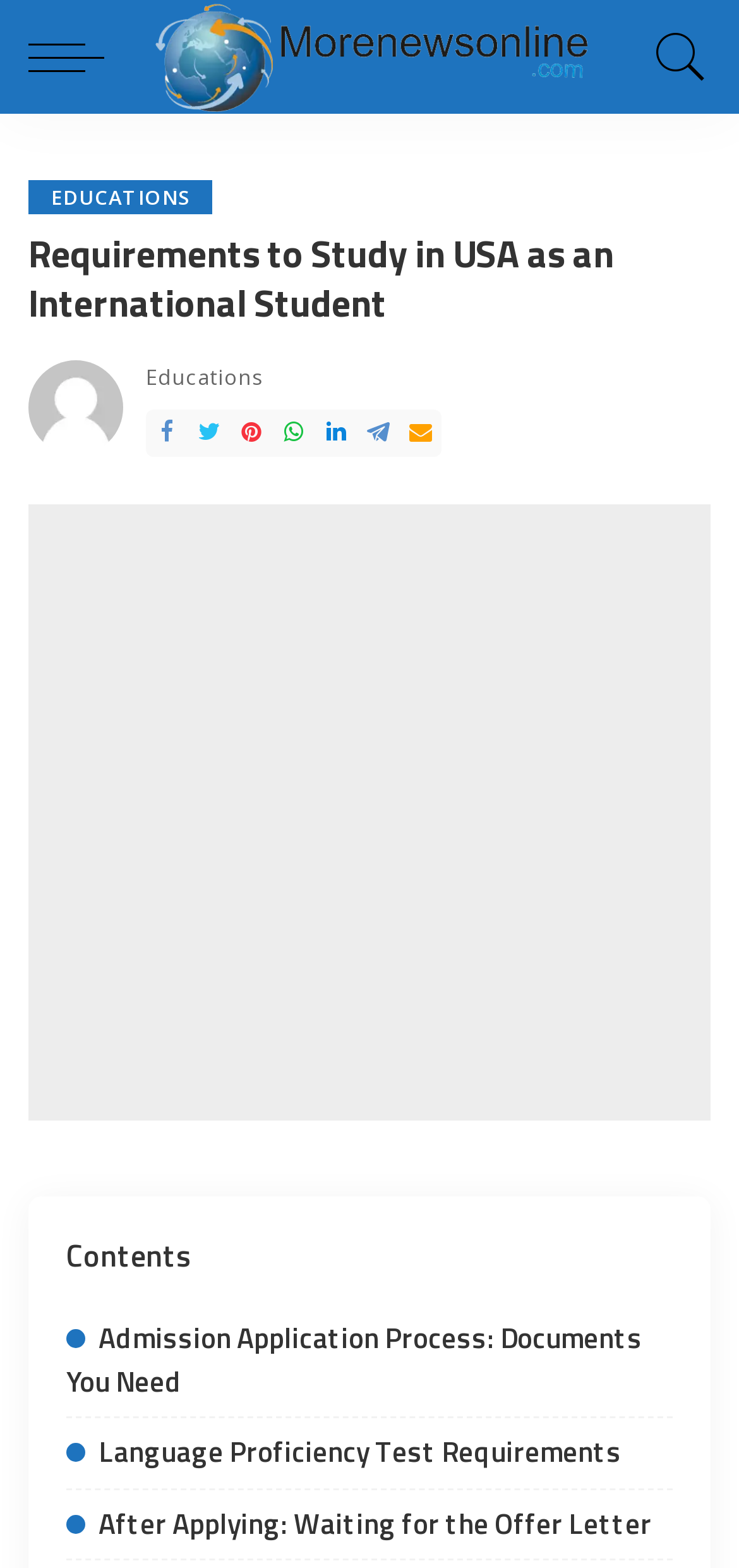Utilize the information from the image to answer the question in detail:
What is the first link in the contents section?

I examined the links in the contents section and found that the first link is 'Admission Application Process: Documents You Need'.